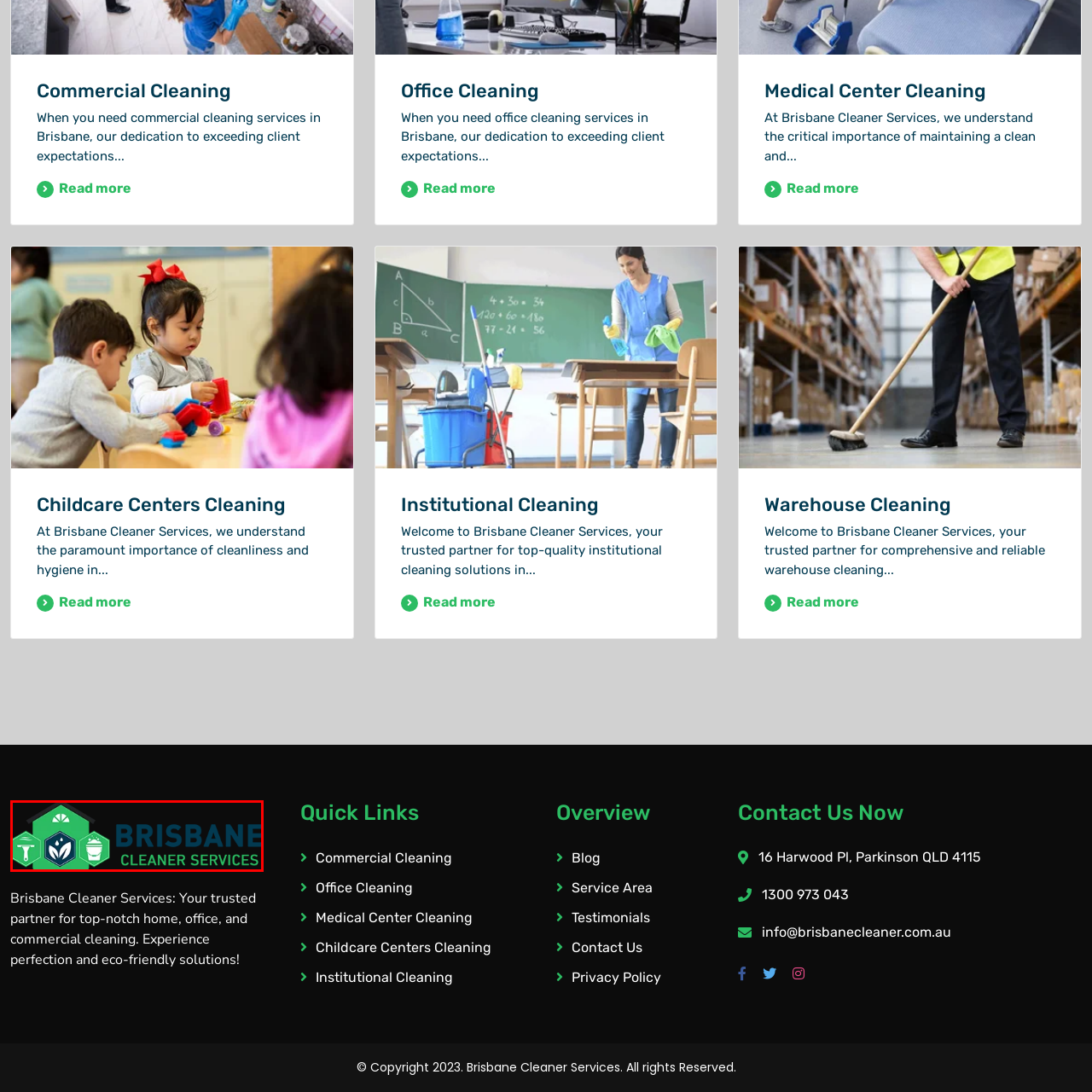What is emphasized by the brand?
Examine the image inside the red bounding box and give an in-depth answer to the question, using the visual evidence provided.

The caption states that the brand's commitment to providing top-notch cleaning solutions emphasizes their dedication to environmental friendliness and client satisfaction, indicating that these two aspects are of utmost importance to the brand.